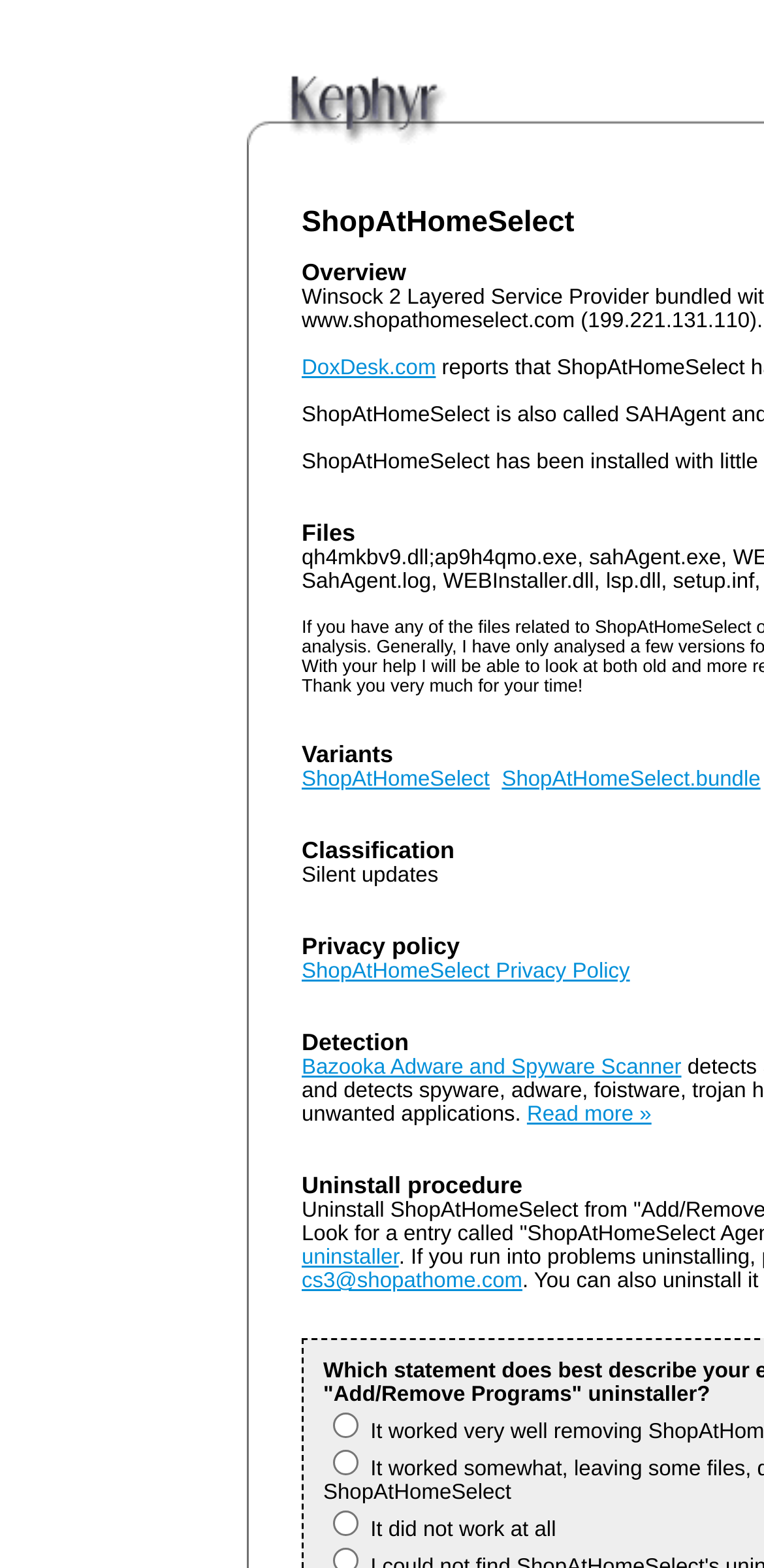Using the description "ShopAtHomeSelect Privacy Policy", predict the bounding box of the relevant HTML element.

[0.395, 0.833, 0.934, 0.853]